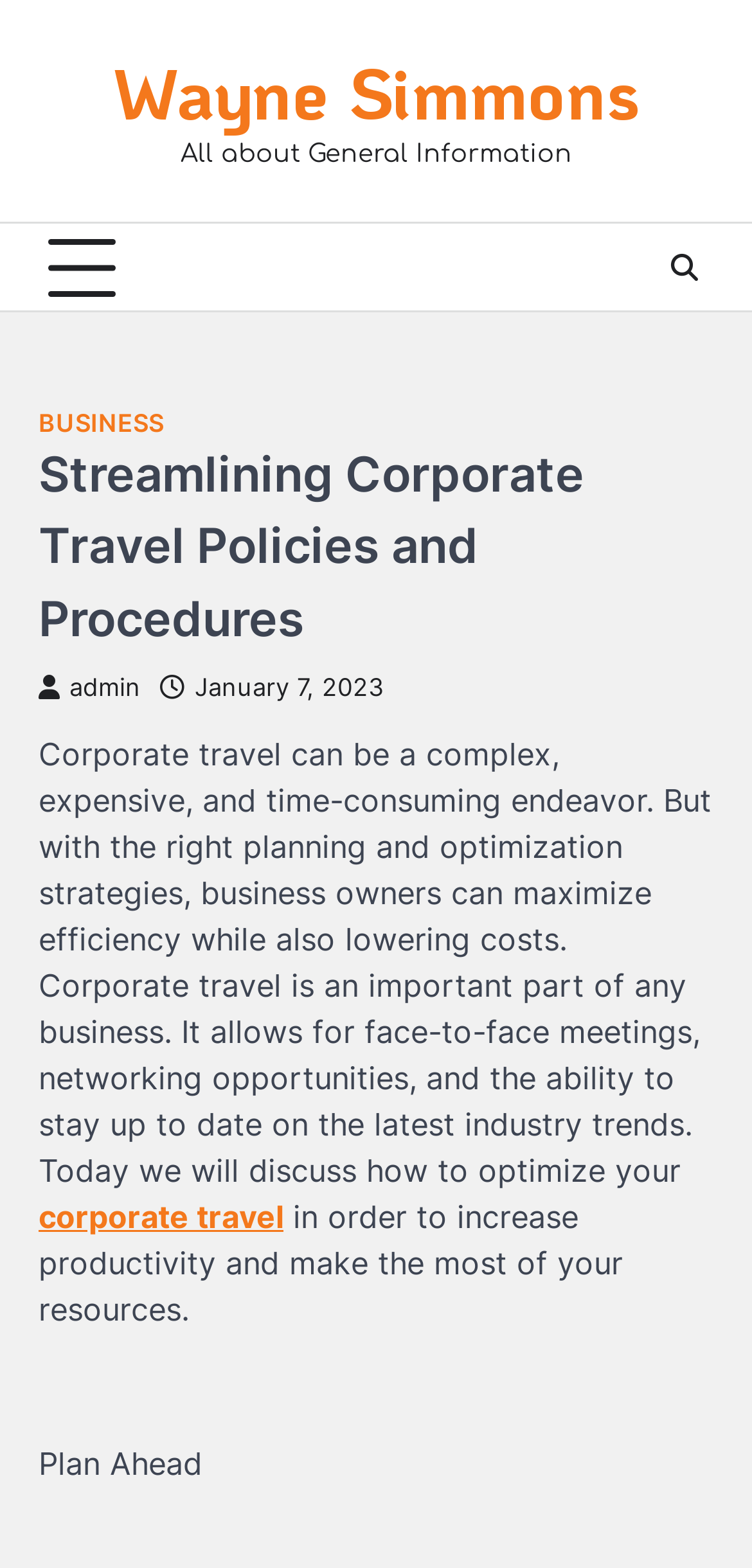What is the main topic of the article?
Using the details from the image, give an elaborate explanation to answer the question.

The main topic of the article can be inferred by reading the introductory paragraph, which discusses the complexities and importance of corporate travel. The article also provides a link to 'corporate travel' later on, further indicating that it is the main topic.